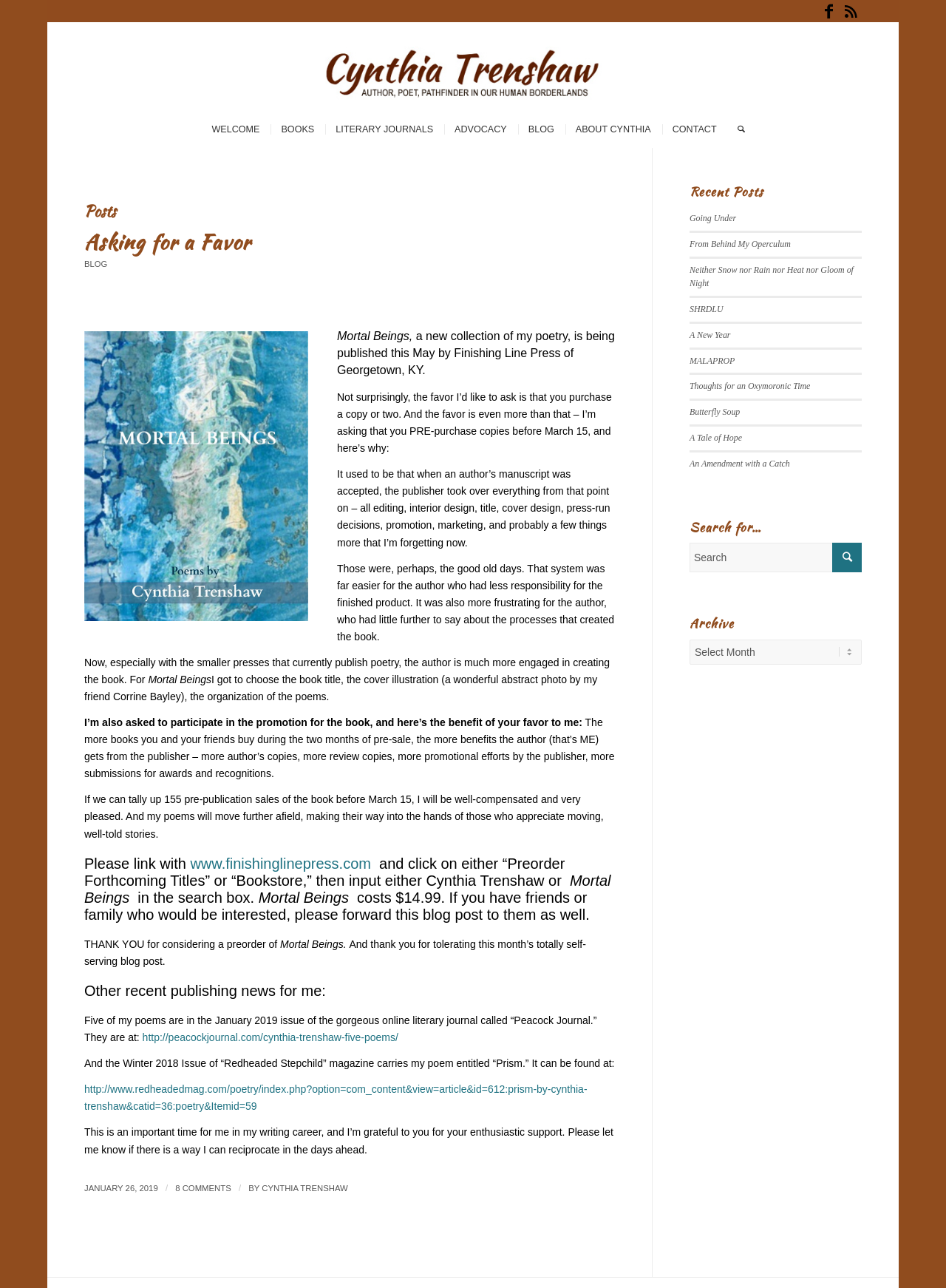Locate the bounding box coordinates of the element you need to click to accomplish the task described by this instruction: "Search for something".

[0.729, 0.421, 0.911, 0.444]